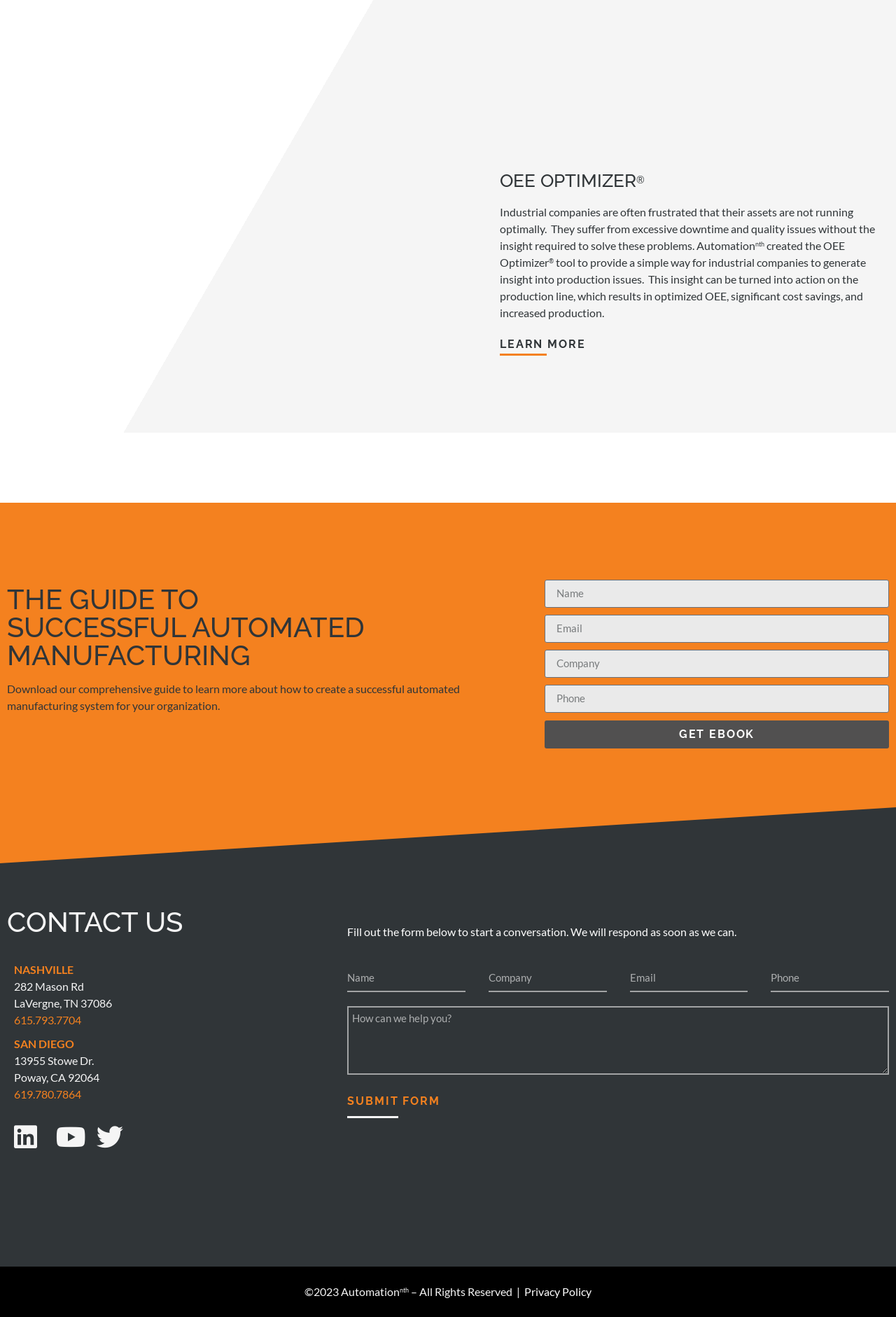Please determine the bounding box coordinates of the area that needs to be clicked to complete this task: 'Fill out the form to start a conversation'. The coordinates must be four float numbers between 0 and 1, formatted as [left, top, right, bottom].

[0.388, 0.732, 0.52, 0.753]